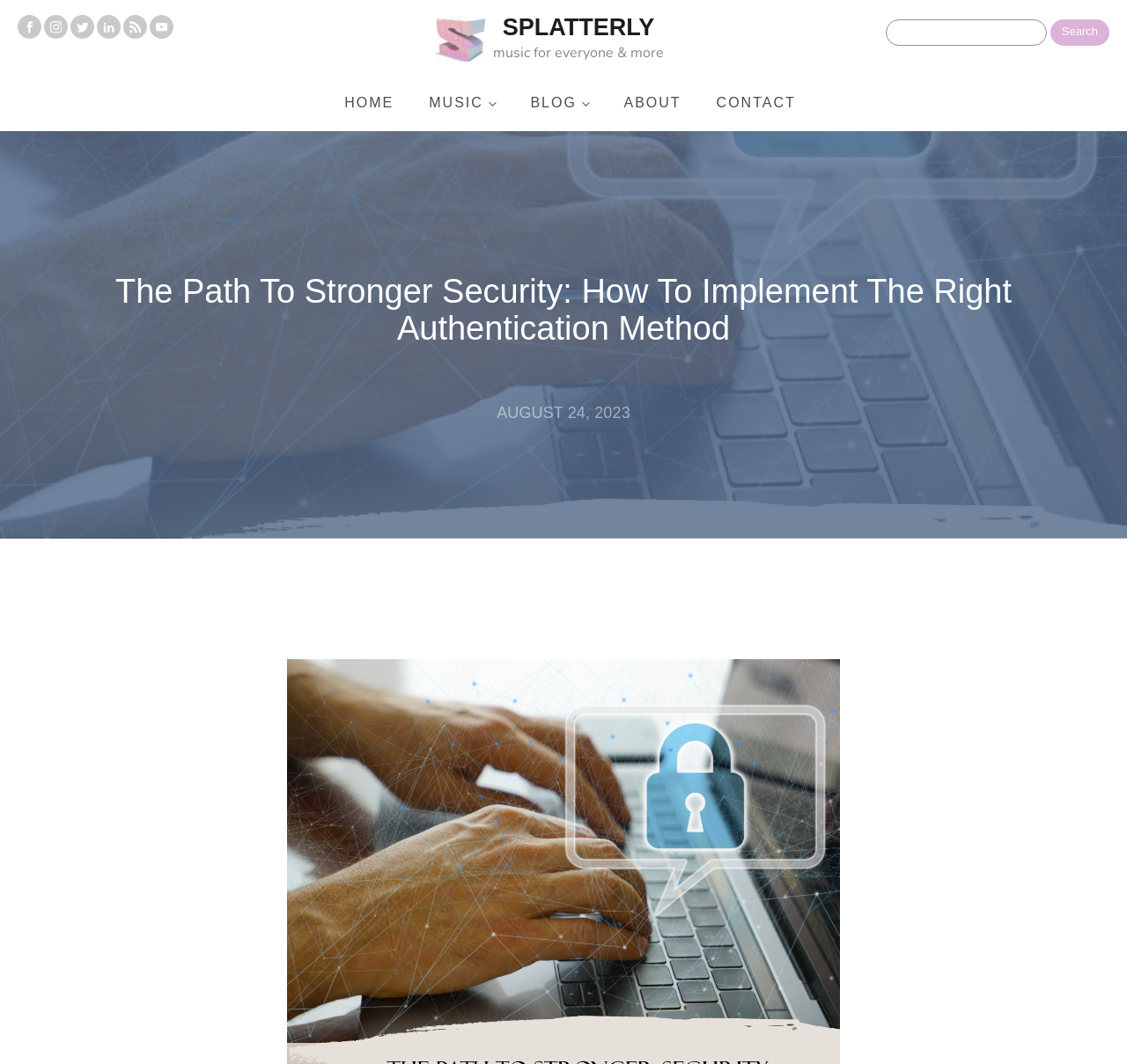Find the bounding box coordinates of the clickable element required to execute the following instruction: "Read the article". Provide the coordinates as four float numbers between 0 and 1, i.e., [left, top, right, bottom].

[0.031, 0.257, 0.969, 0.327]